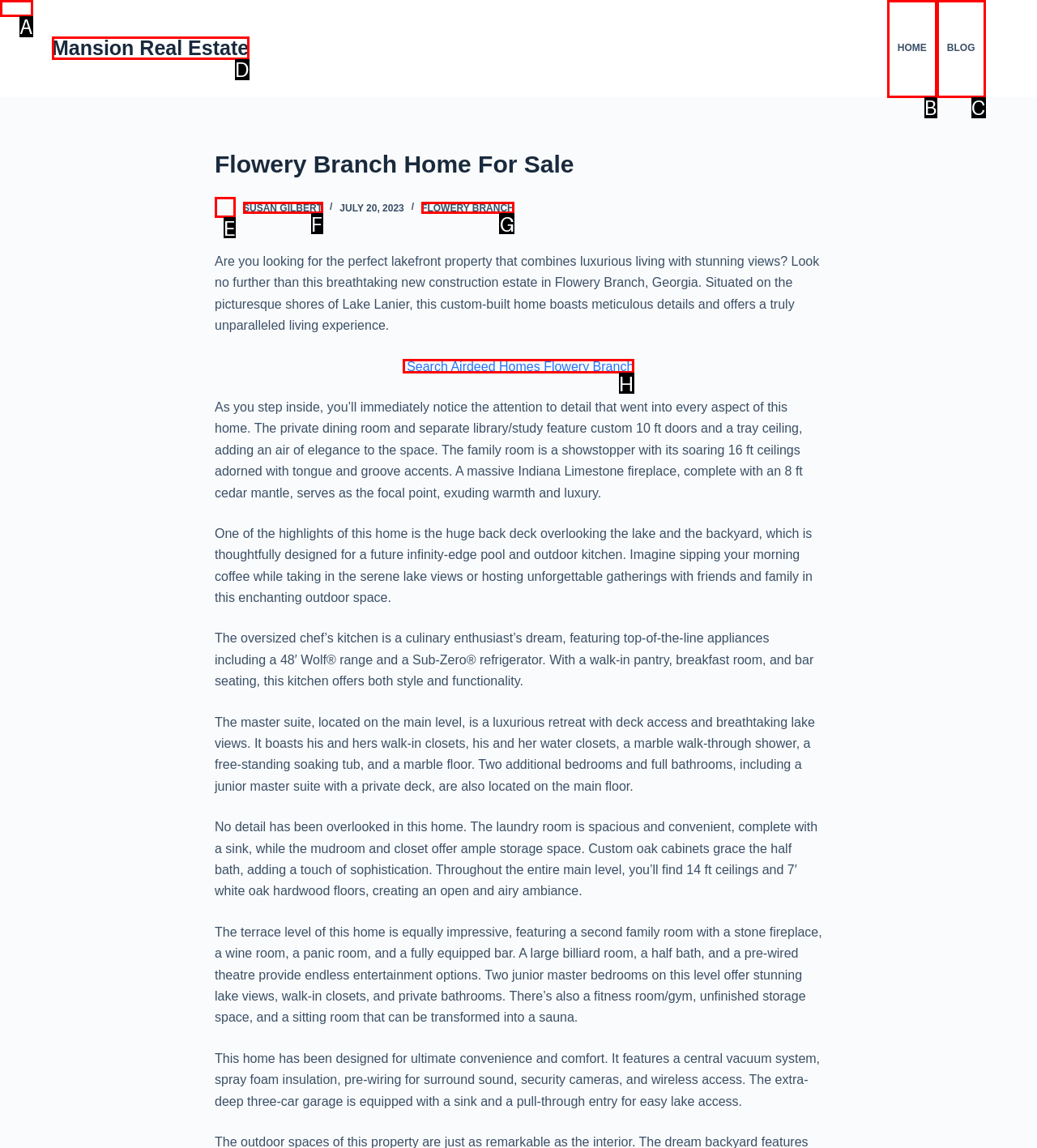Determine the right option to click to perform this task: Search Airdeed Homes Flowery Branch
Answer with the correct letter from the given choices directly.

H